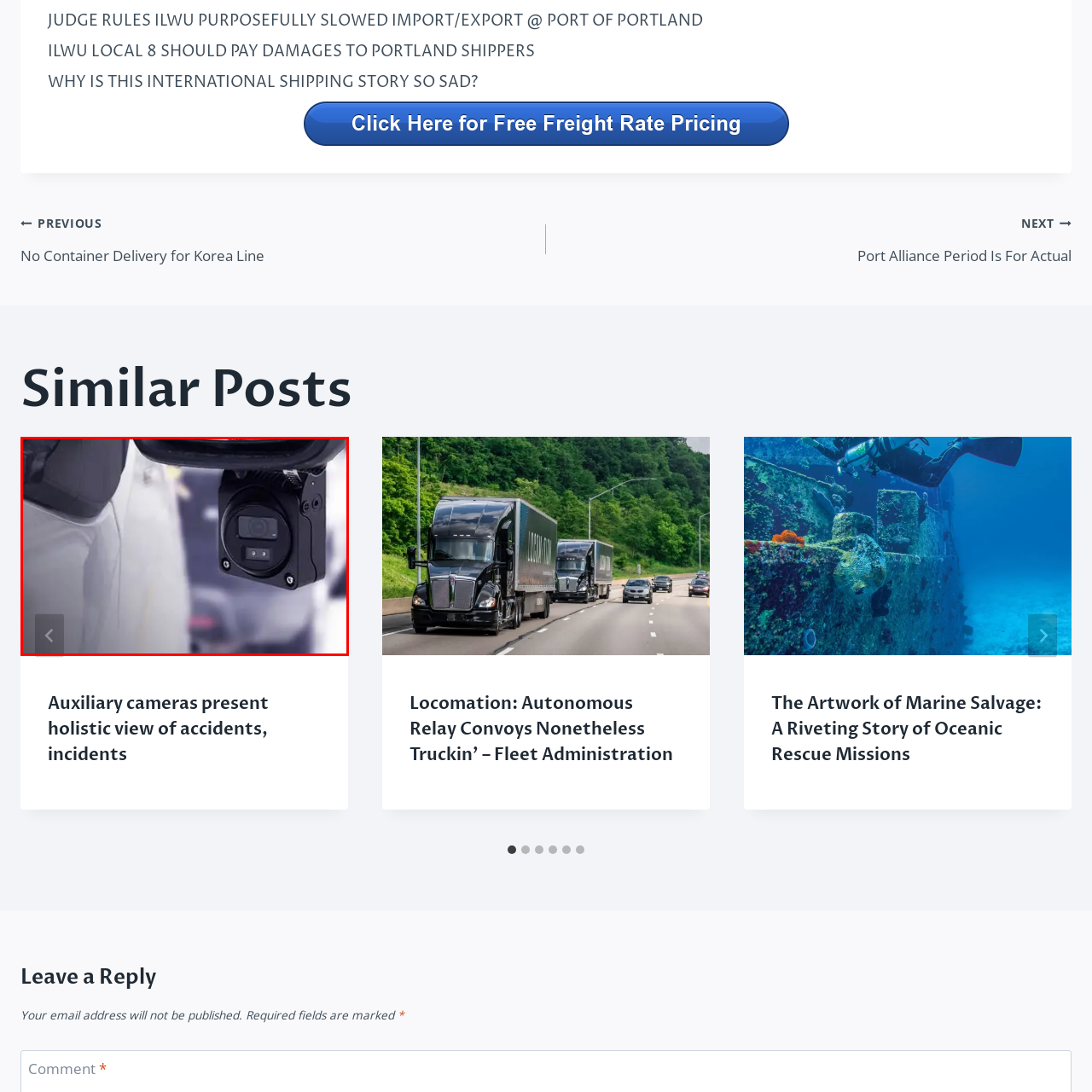What is the purpose of the camera?
Please carefully analyze the image highlighted by the red bounding box and give a thorough response based on the visual information contained within that section.

The caption states that the camera is designed to provide additional visibility and perspective, enhancing safety by capturing a holistic view of the surrounding area, which implies that its primary purpose is to improve safety measures for drivers.